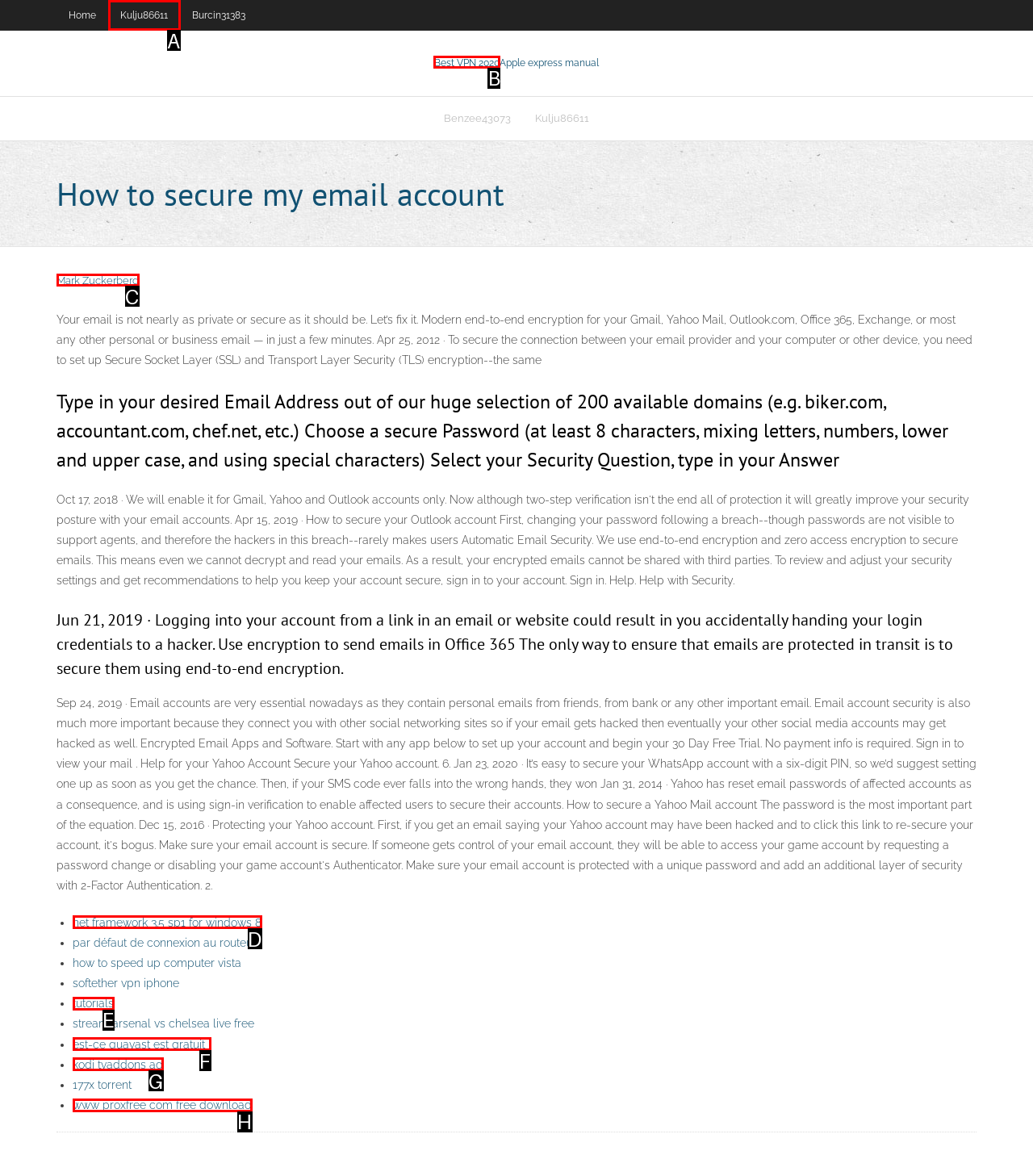Determine the letter of the UI element that you need to click to perform the task: Go to the home page.
Provide your answer with the appropriate option's letter.

None